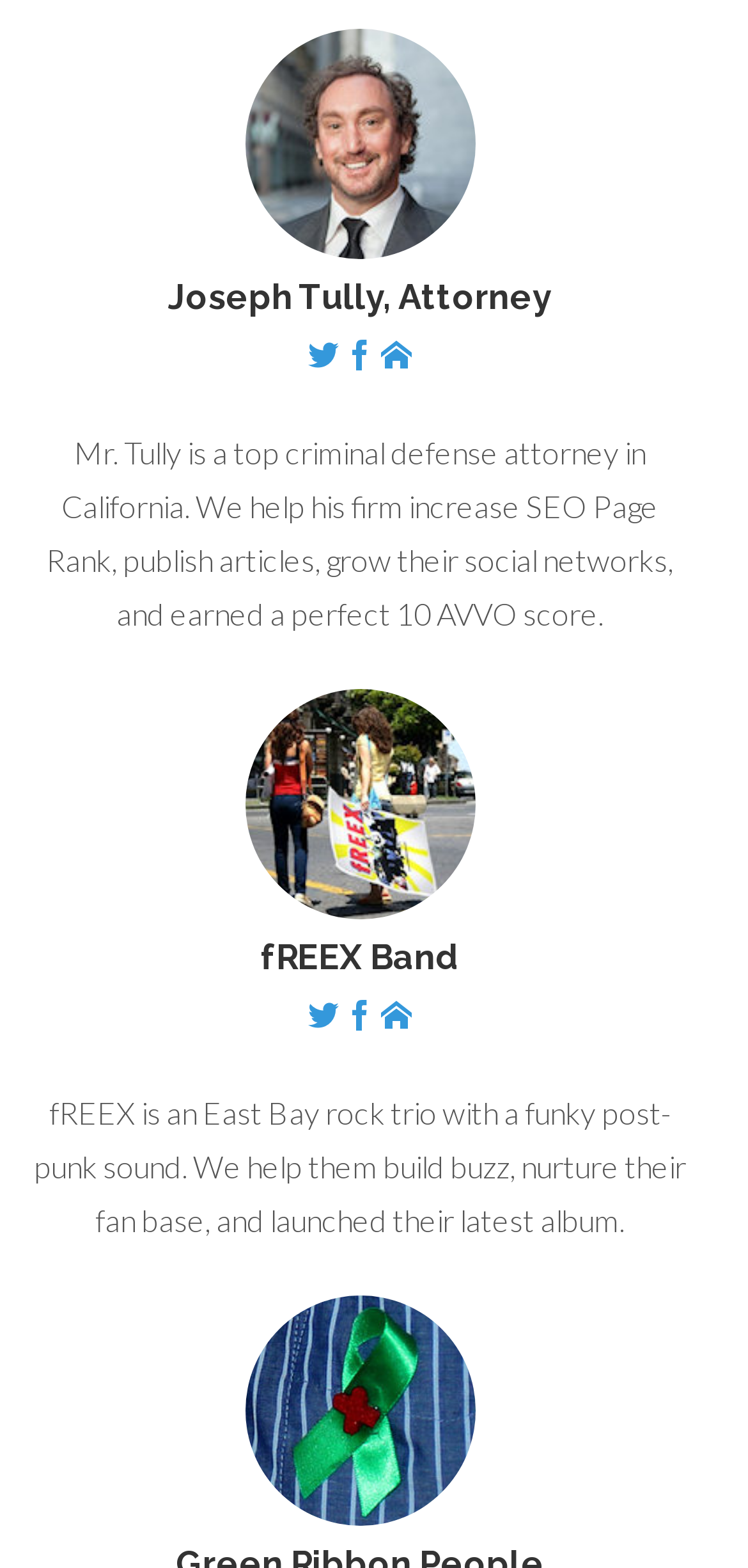Use a single word or phrase to answer the following:
What is the purpose of the webpage?

Showcase services